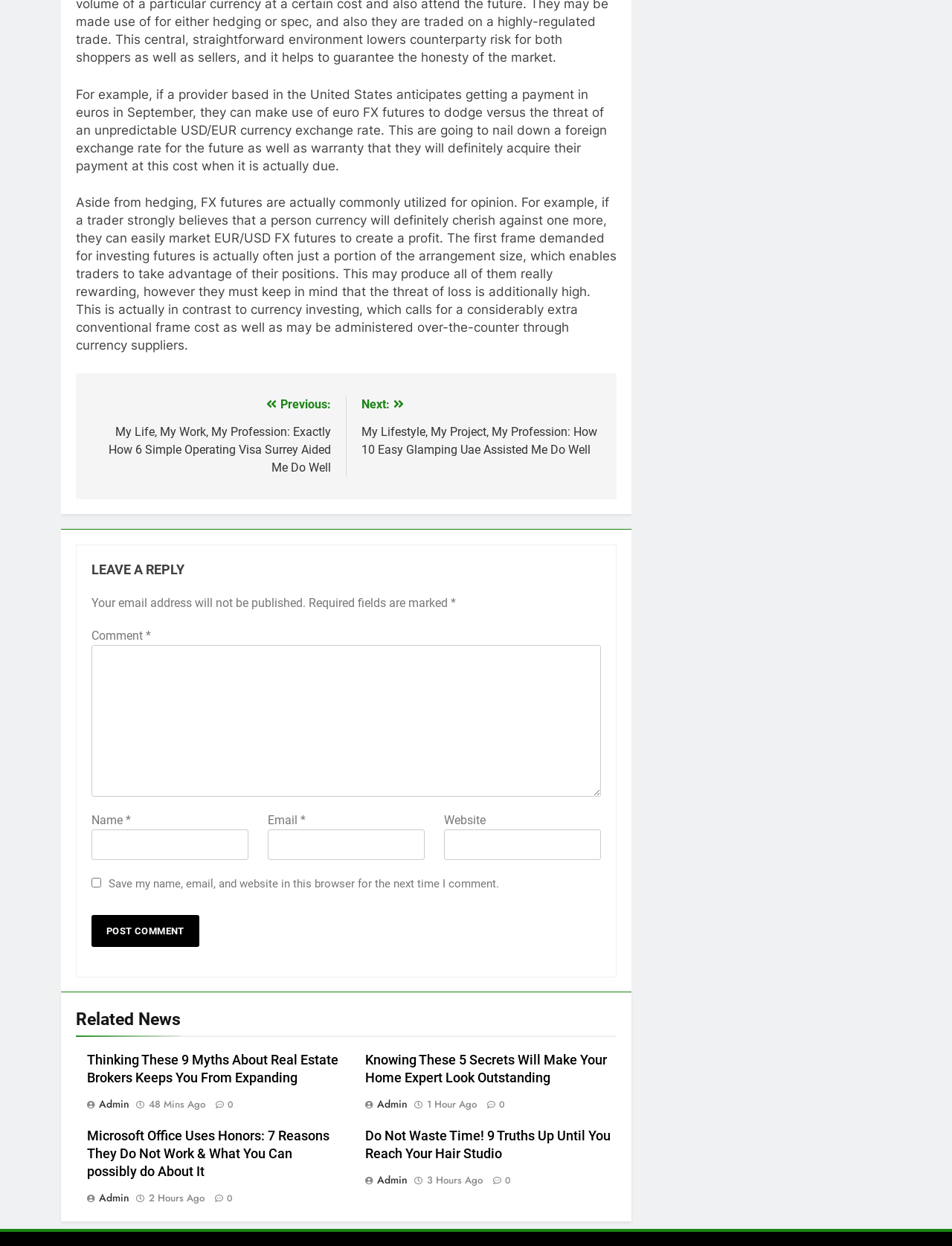Please identify the bounding box coordinates of the element that needs to be clicked to perform the following instruction: "Leave a reply".

[0.096, 0.449, 0.631, 0.465]